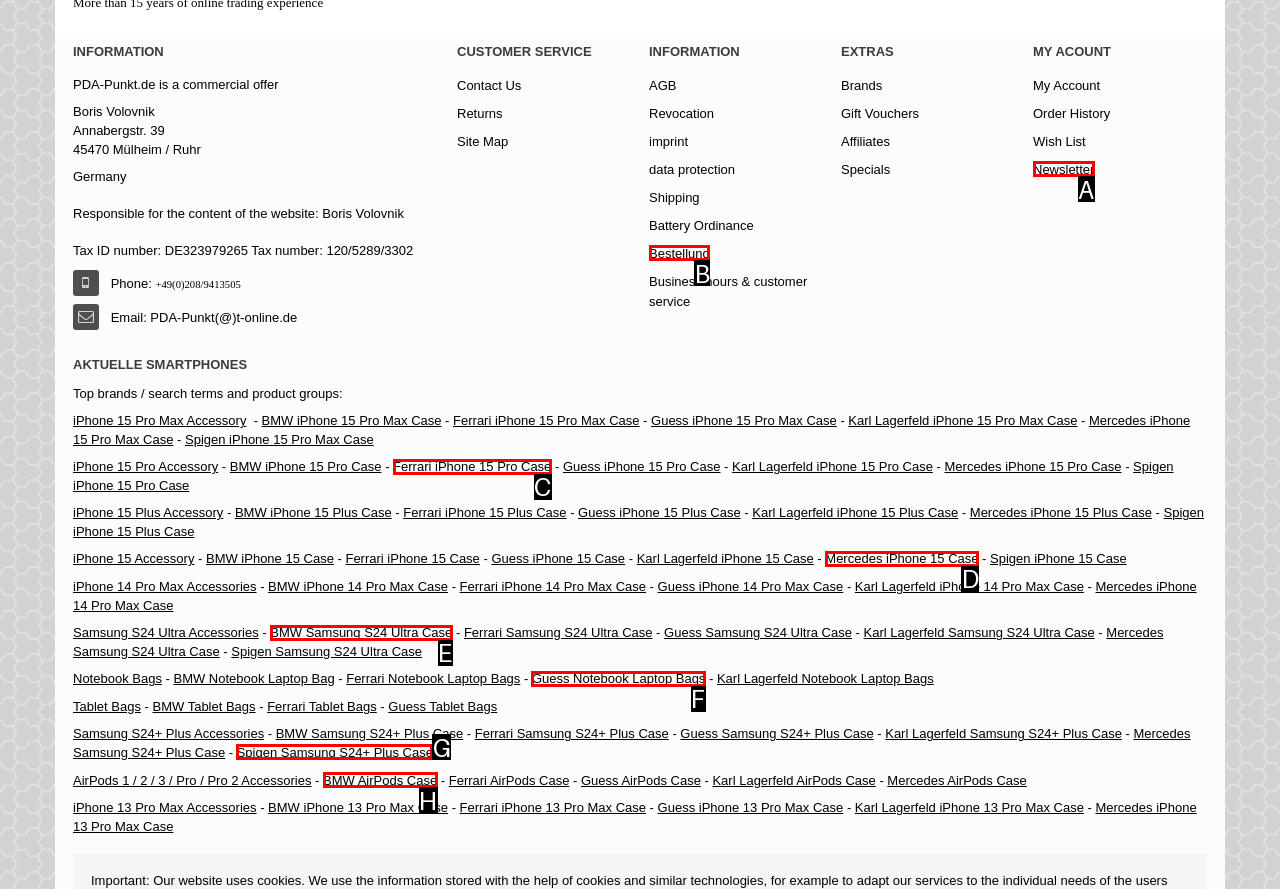Select the letter of the HTML element that best fits the description: BMW AirPods Case
Answer with the corresponding letter from the provided choices.

H